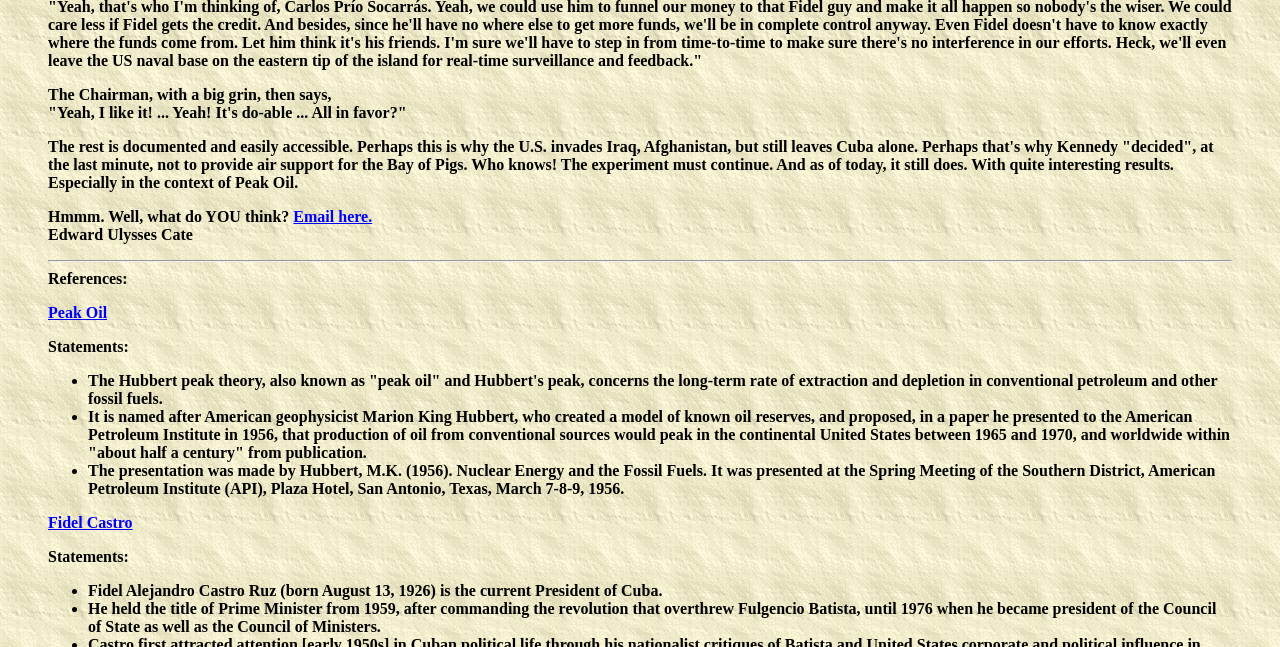Locate the bounding box of the UI element described in the following text: "Email here.".

[0.229, 0.321, 0.291, 0.347]